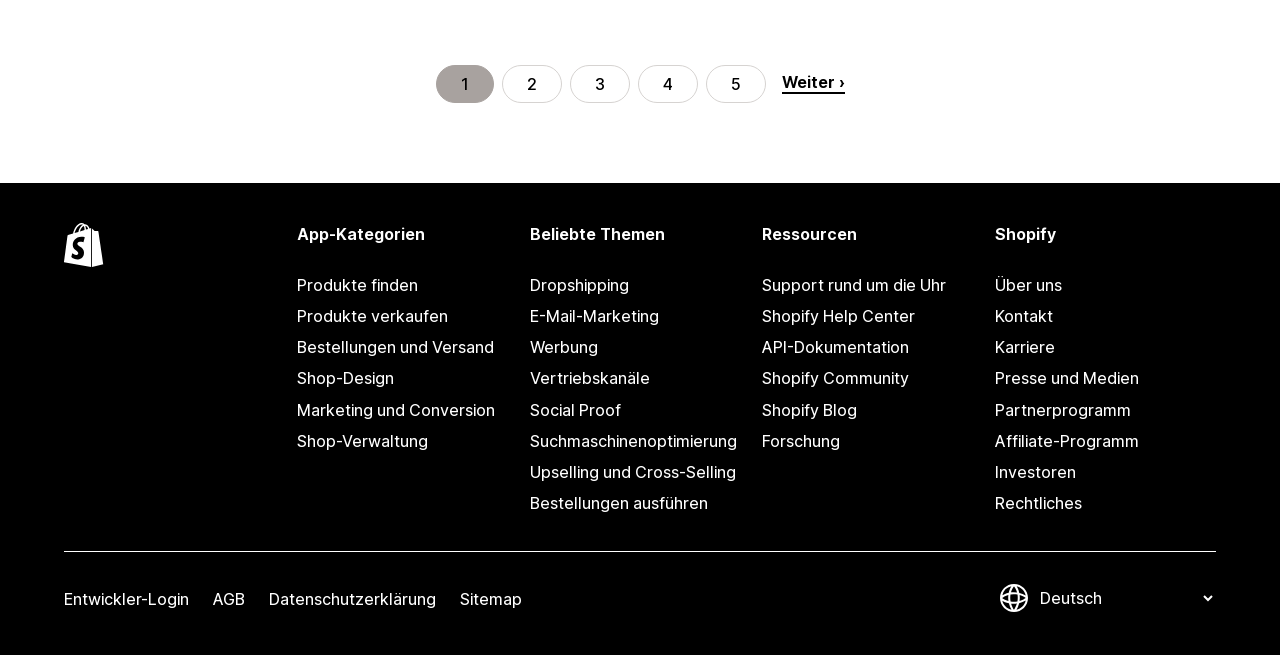Using the webpage screenshot and the element description Affiliate-Programm, determine the bounding box coordinates. Specify the coordinates in the format (top-left x, top-left y, bottom-right x, bottom-right y) with values ranging from 0 to 1.

[0.777, 0.65, 0.95, 0.698]